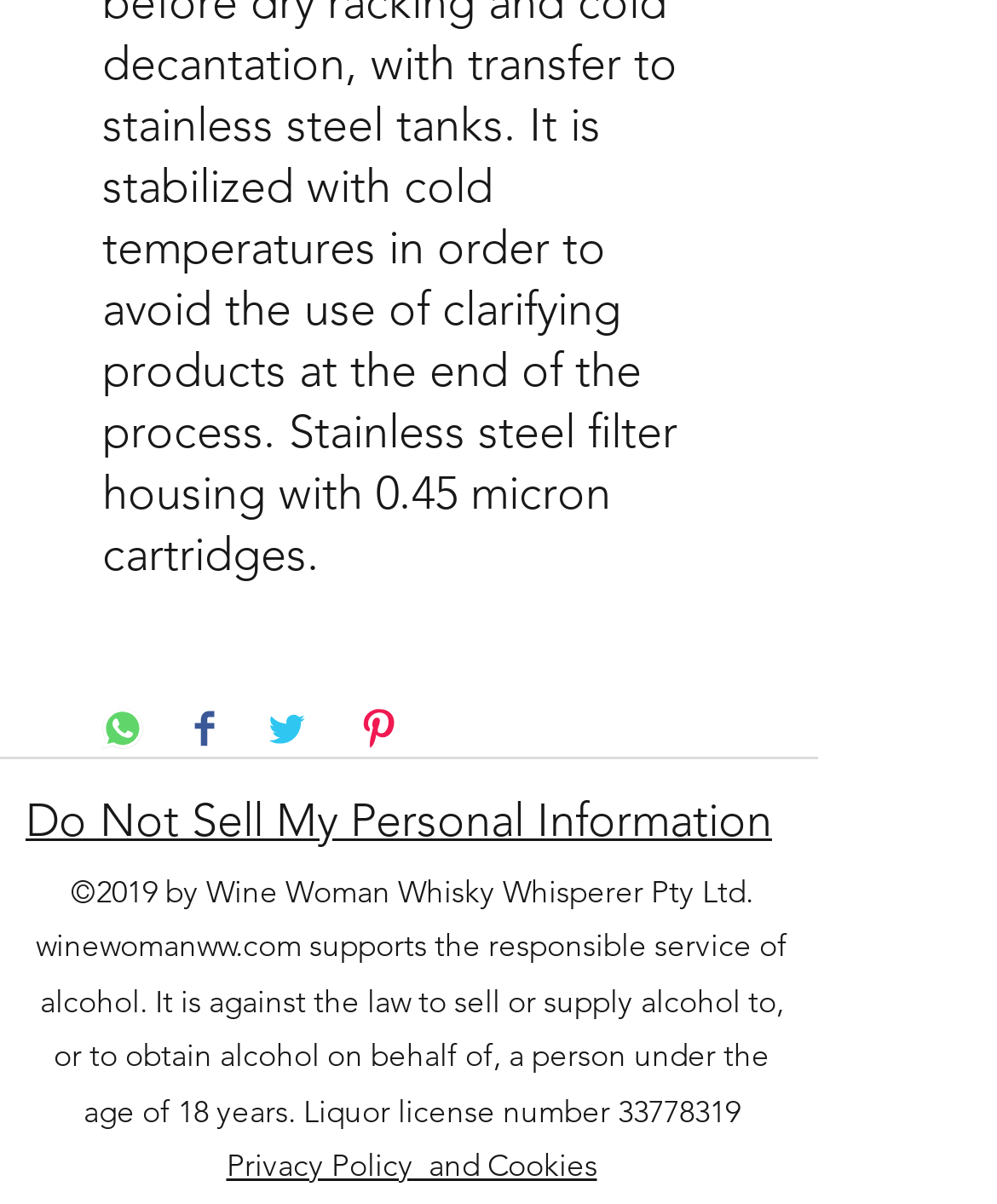Answer in one word or a short phrase: 
What is the purpose of the 'Do Not Sell My Personal Information' button?

To opt out of data sharing